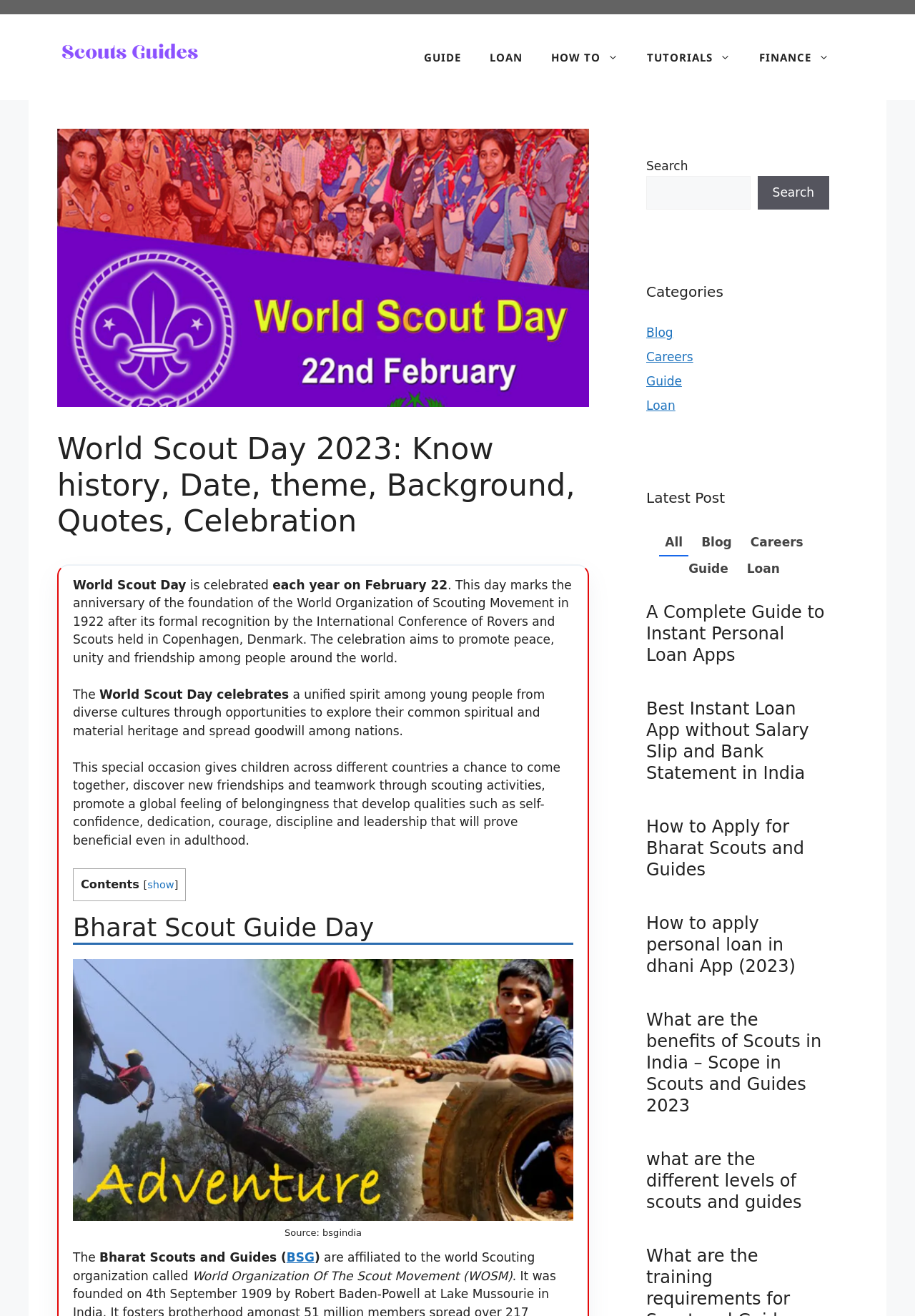Determine the main heading of the webpage and generate its text.

World Scout Day 2023: Know history, Date, theme, Background, Quotes, Celebration